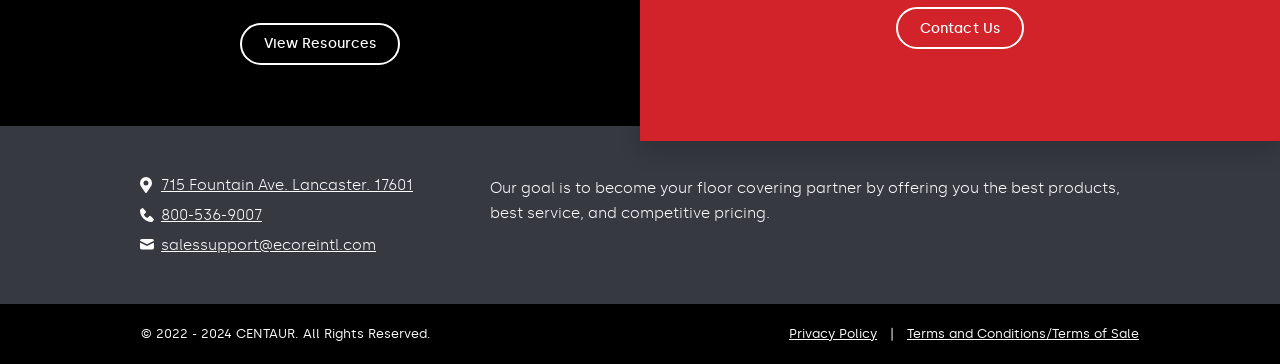Utilize the details in the image to give a detailed response to the question: What is the copyright year of the webpage?

I found the copyright year by looking at the StaticText element with the text '© 2022 - 2024 CENTAUR. All Rights Reserved.' which is located at the bottom of the webpage.